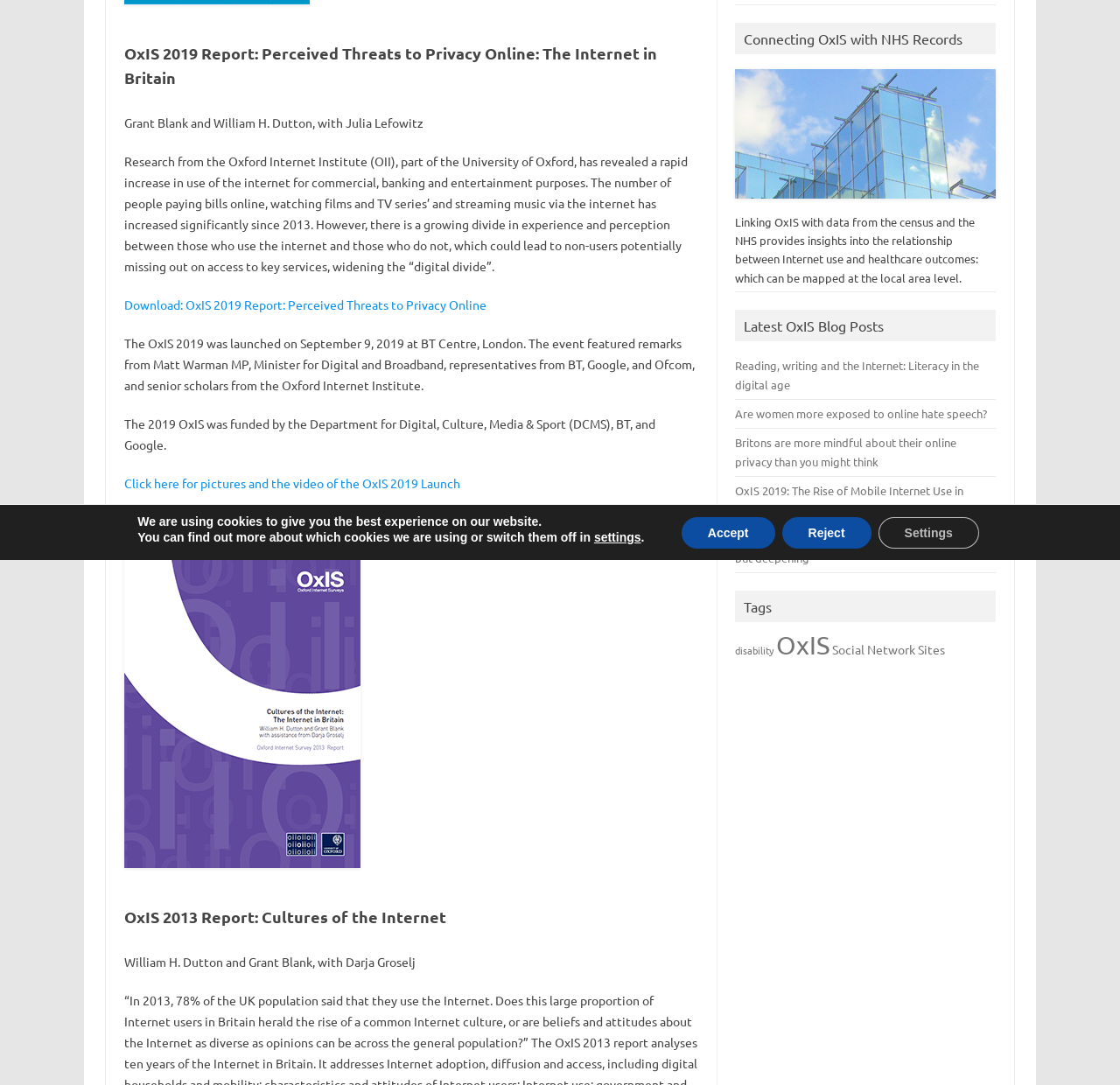Given the element description: "OxIS", predict the bounding box coordinates of the UI element it refers to, using four float numbers between 0 and 1, i.e., [left, top, right, bottom].

[0.693, 0.58, 0.741, 0.608]